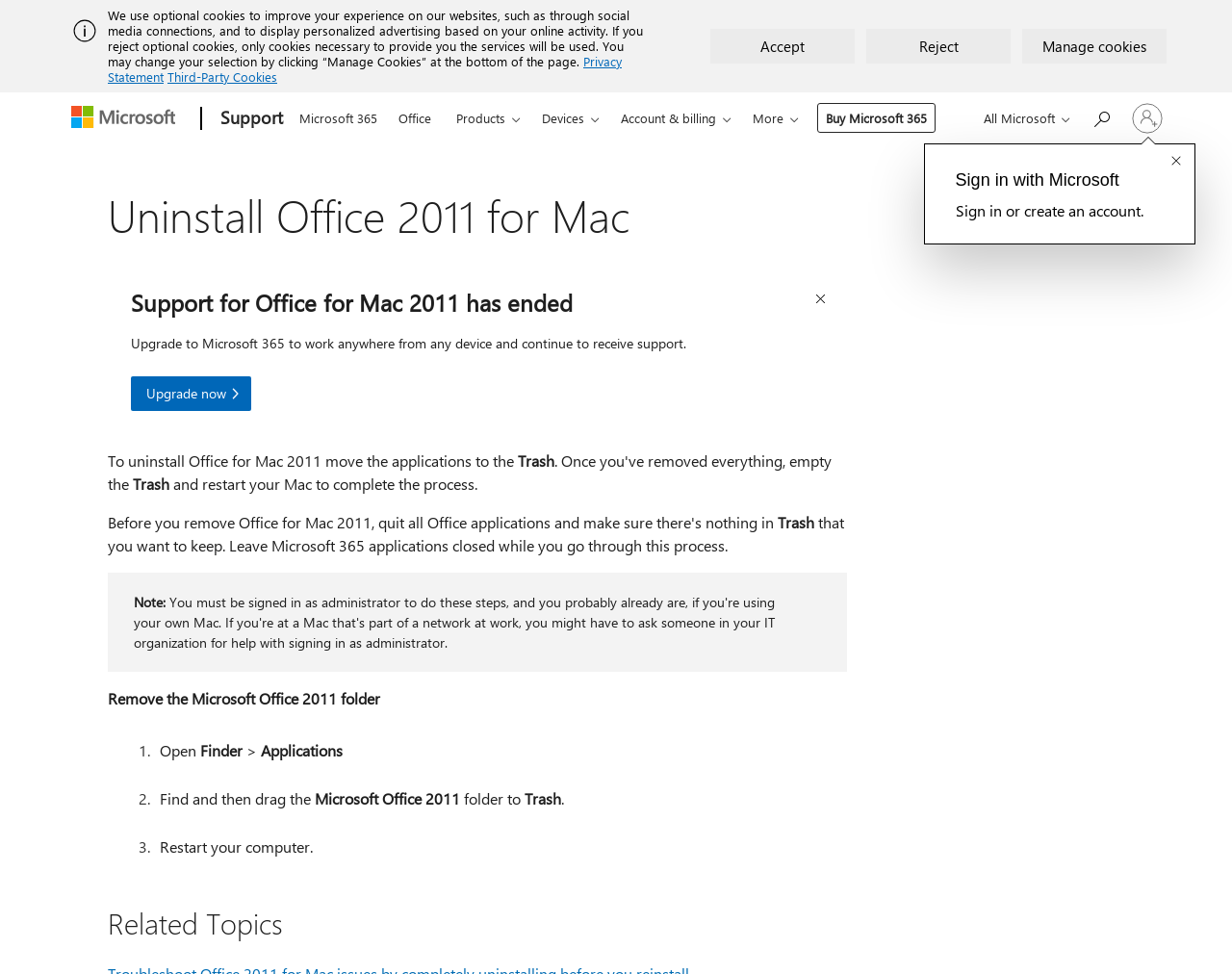Find the bounding box coordinates for the area you need to click to carry out the instruction: "Click the 'Uninstall Office 2011 for Mac' banner". The coordinates should be four float numbers between 0 and 1, indicated as [left, top, right, bottom].

[0.088, 0.194, 0.688, 0.249]